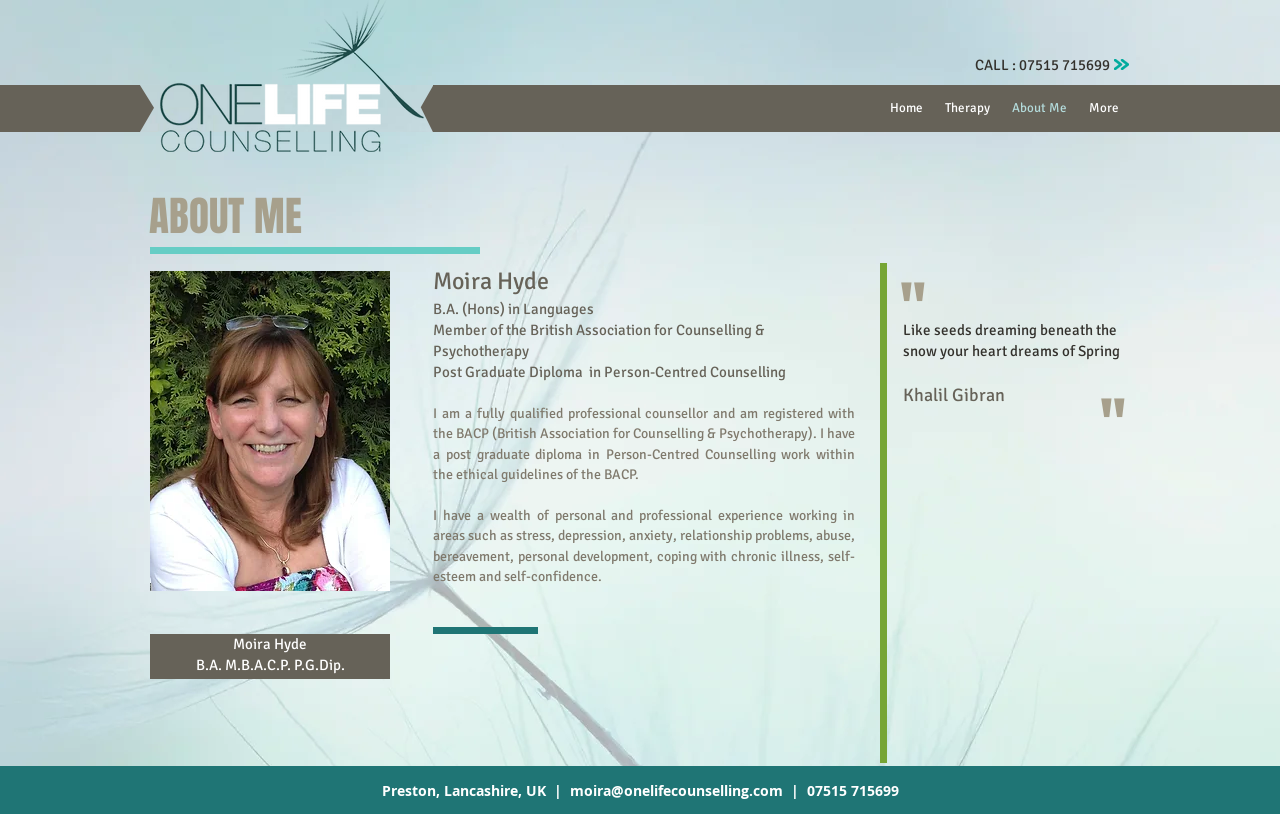Construct a comprehensive caption that outlines the webpage's structure and content.

This webpage is about Moira Hyde, a professional counsellor. At the top, there are two iframes, one next to the other, taking up about a quarter of the screen width. Below them, there is a phone number "07515 715699" displayed prominently. 

On the top right, there is a navigation menu with links to "Home", "Therapy", "About Me", and "More". 

The main content of the page is divided into two sections. The first section has a heading "ABOUT ME" and features a photo of Moira Hyde with her credentials "B.A. M.B.A.C.P. P.G.Dip." written below it. Below the photo, there are three lines of text describing her qualifications: "B.A. (Hons) in Languages", "Member of the British Association for Counselling & Psychotherapy", and "Post Graduate Diploma in Person-Centred Counselling". 

The second section has a longer text describing Moira's professional experience and the areas she specializes in, such as stress, depression, and anxiety. Below this text, there is a quote from Khalil Gibran, "Like seeds dreaming beneath the snow your heart dreams of Spring", with the author's name written below it. 

At the bottom of the page, there is a footer section with Moira's name, email address, and phone number, along with her location "Preston, Lancashire, UK".